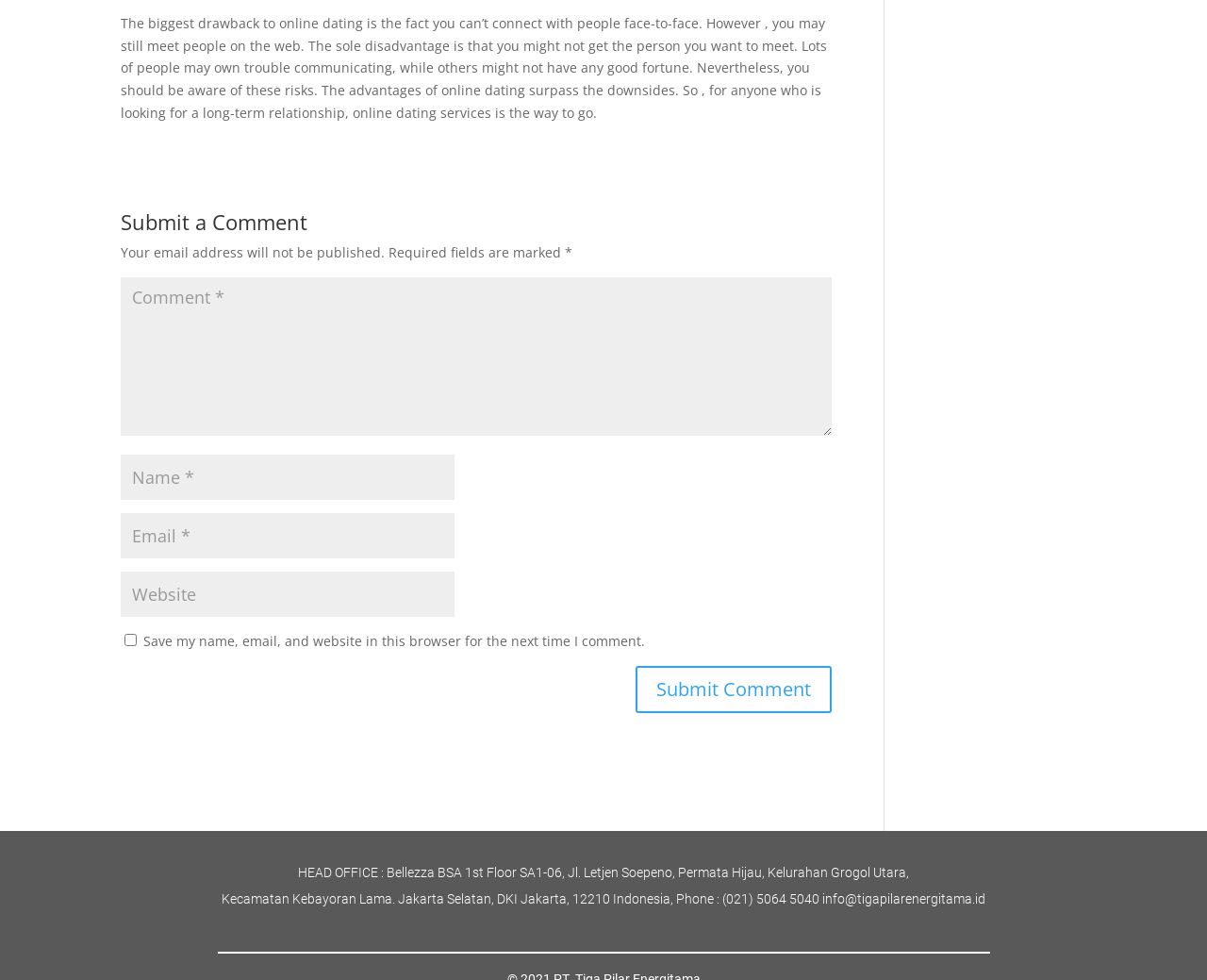What is the purpose of the checkbox? Analyze the screenshot and reply with just one word or a short phrase.

Save user data